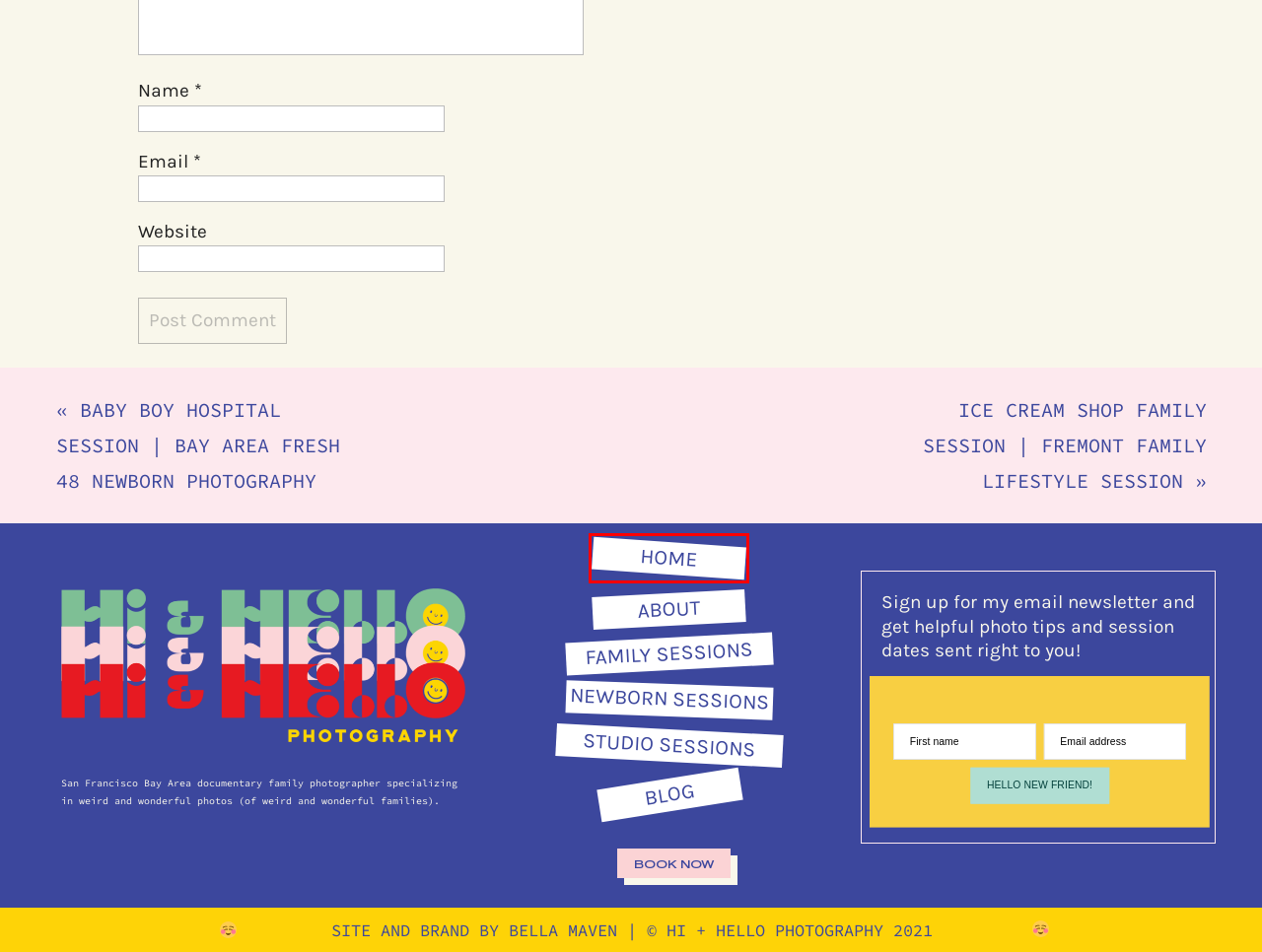You have a screenshot of a webpage, and a red bounding box highlights an element. Select the webpage description that best fits the new page after clicking the element within the bounding box. Options are:
A. Maternity Lifestyle | San Francisco Bay Area Photographer - hiandhellophotography.com
B. Ice Cream Shop Family Session | Fremont Family Lifestyle Session - hiandhellophotography.com
C. Newborn + Fresh 48 - hiandhellophotography.com
D. Hi + Hello Photography | San Francisco Family Photographer
E. Baby Boy Hospital Session | Bay Area Fresh 48 Newborn Photography - hiandhellophotography.com
F. newborn Archives - hiandhellophotography.com
G. Bella Maven Studio | California Branding & Web Design Studio
H. Home | Best San Francisco Bay Area Family + Newborn Photographer - hiandhellophotography.com

H